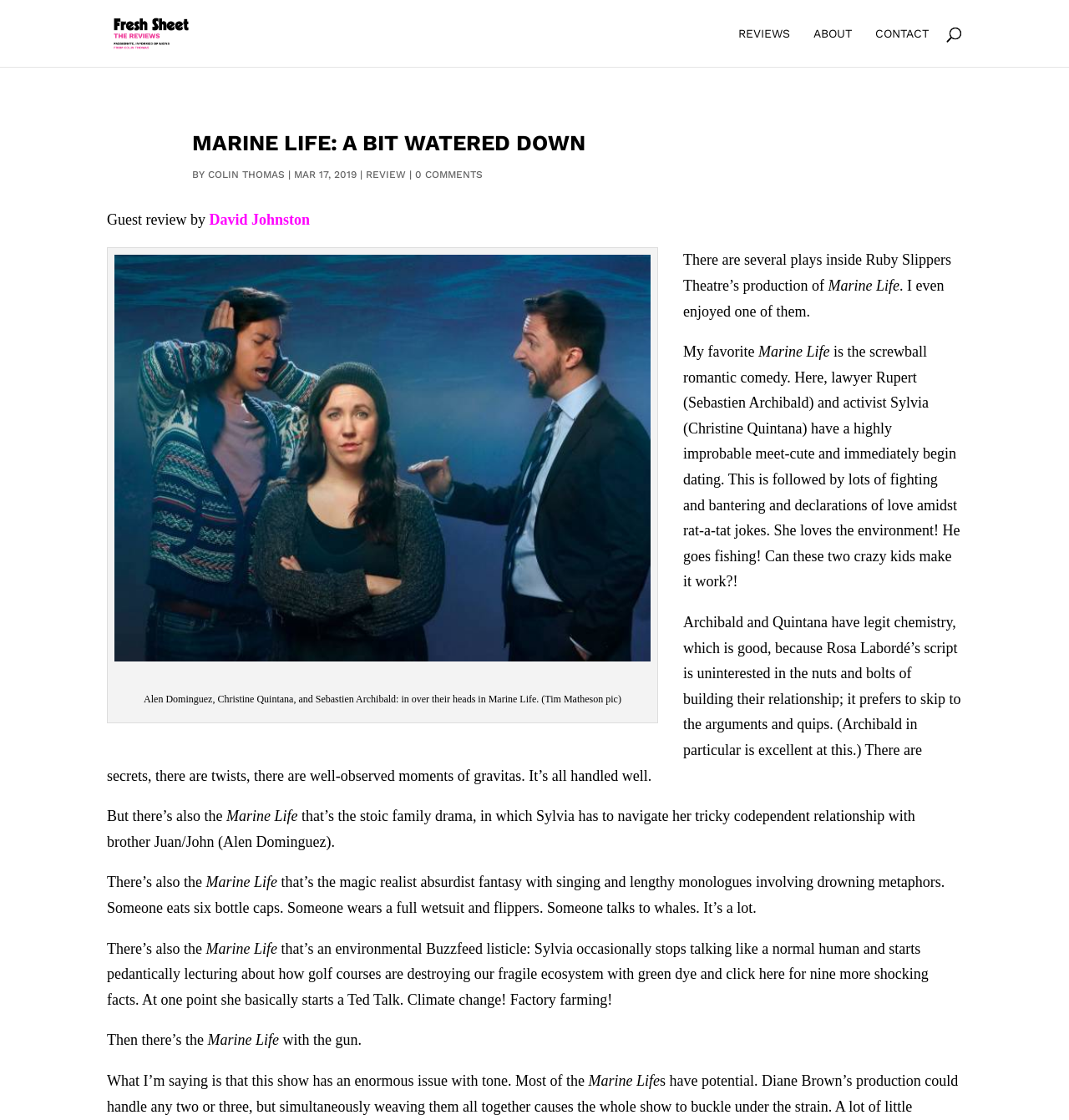What is the name of the actress who plays Sylvia?
Give a comprehensive and detailed explanation for the question.

The name of the actress who plays Sylvia can be determined by reading the review, which mentions 'Christine Quintana' as the actress who plays Sylvia.